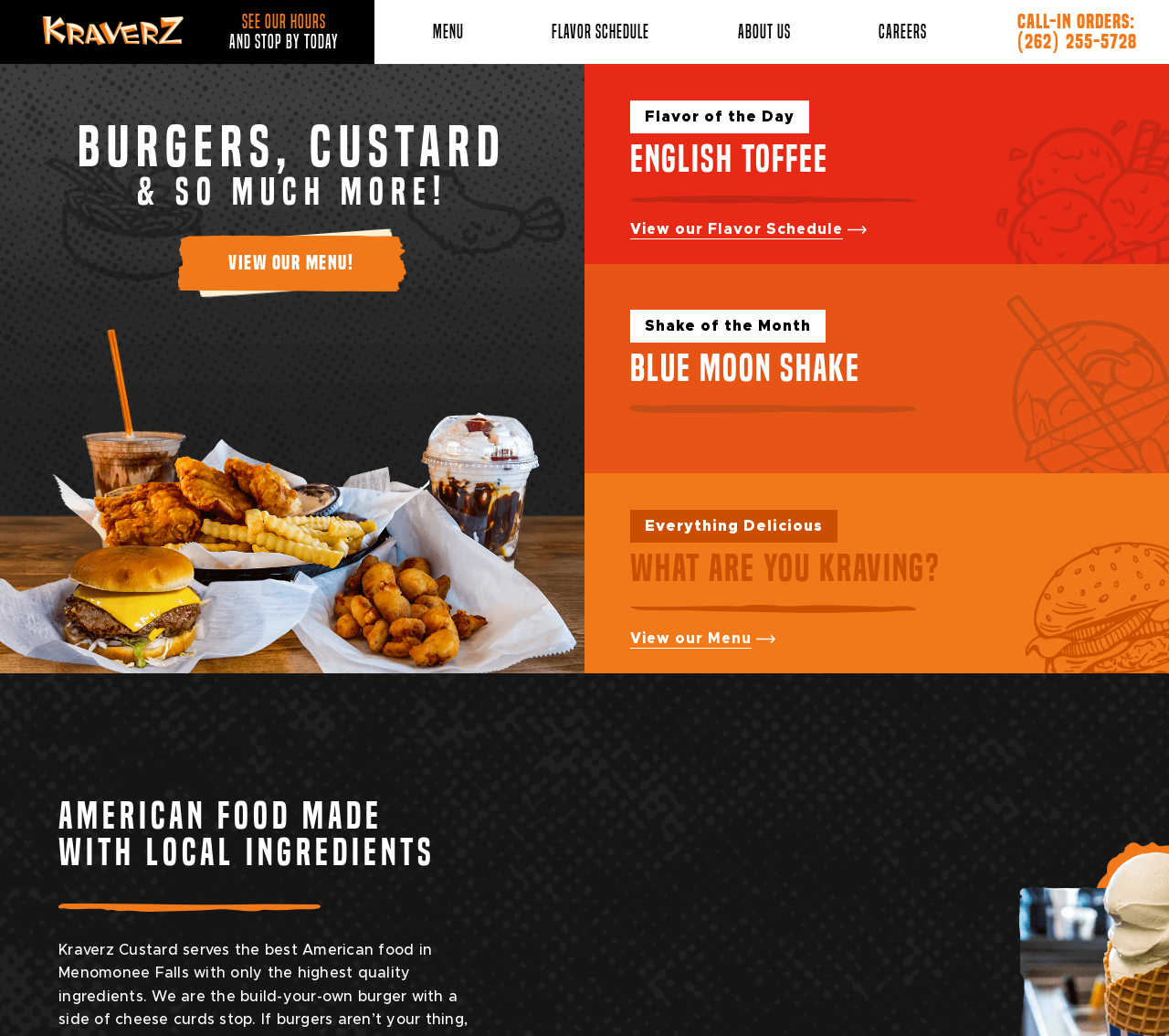Create an in-depth description of the webpage, covering main sections.

The webpage is about Kraverz, a restaurant in Menomonee Falls, WI, that serves fresh and delicious food. At the top, there are several links to navigate to different sections of the website, including "See Our Hours And Stop By Today", "Menu", "Flavor Schedule", "About Us", and "Careers". 

Below the navigation links, there is a prominent heading that reads "BURGERS, CUSTARD & SO MUCH MORE!" with a call-to-action link "View Our Menu!" below it. 

To the right of the heading, there is a section that highlights the "Flavor of the Day", which is "ENGLISH TOFFEE". Below this, there is a link to "View our Flavor Schedule". 

Further down, there is another section that showcases the "Shake of the Month", which is "BLUE MOON SHAKE". 

Next, there is a section with the heading "Everything Delicious" followed by a section with the heading "WHAT ARE YOU KRAVING?" and a link to "View our Menu". 

At the bottom of the page, there is a heading that emphasizes the restaurant's commitment to using local ingredients, reading "AMERICAN FOOD MADE WITH LOCAL INGREDIENTS".